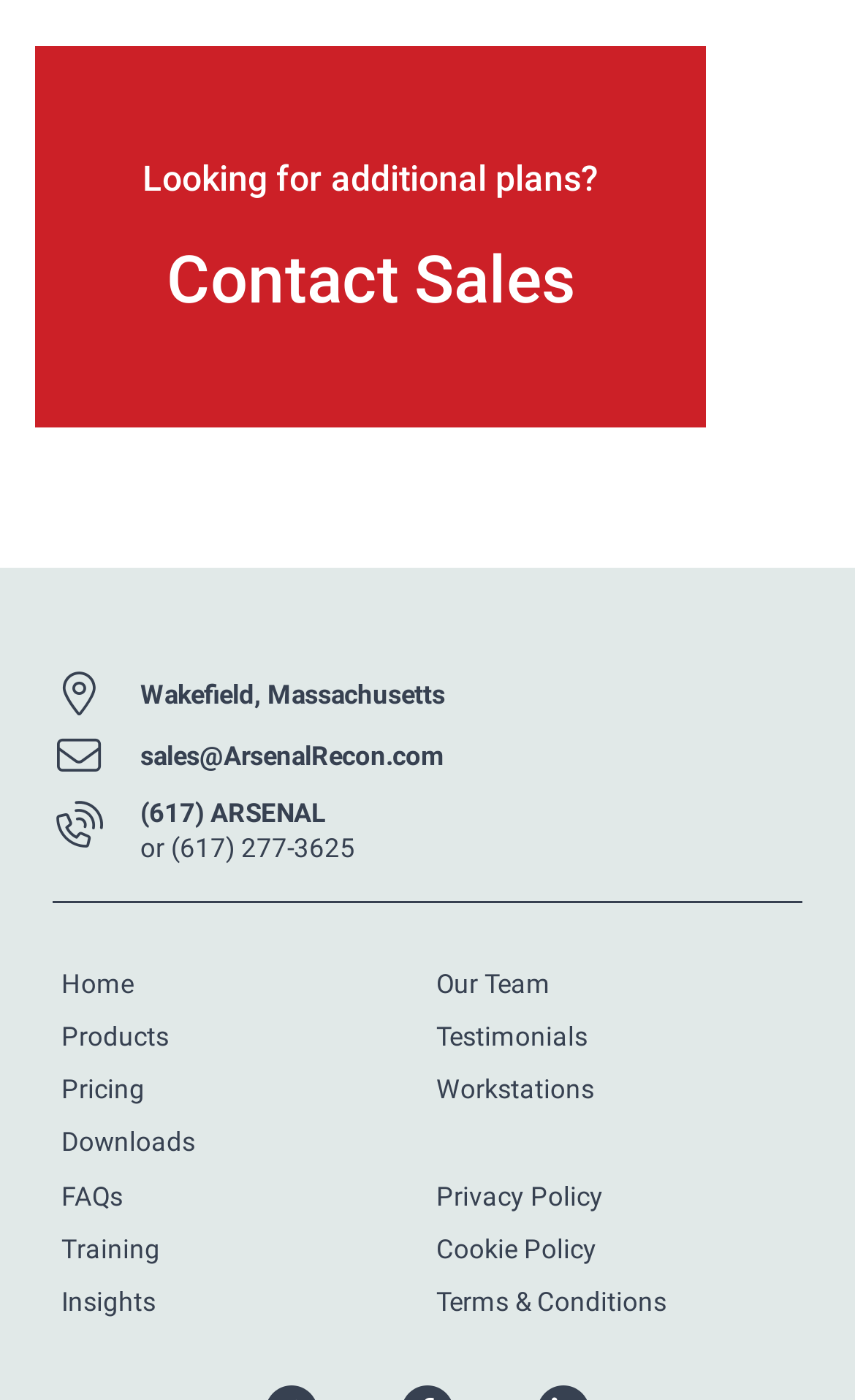Locate the bounding box coordinates for the element described below: "(617) ARSENALor (617) 277-3625". The coordinates must be four float values between 0 and 1, formatted as [left, top, right, bottom].

[0.062, 0.568, 0.938, 0.645]